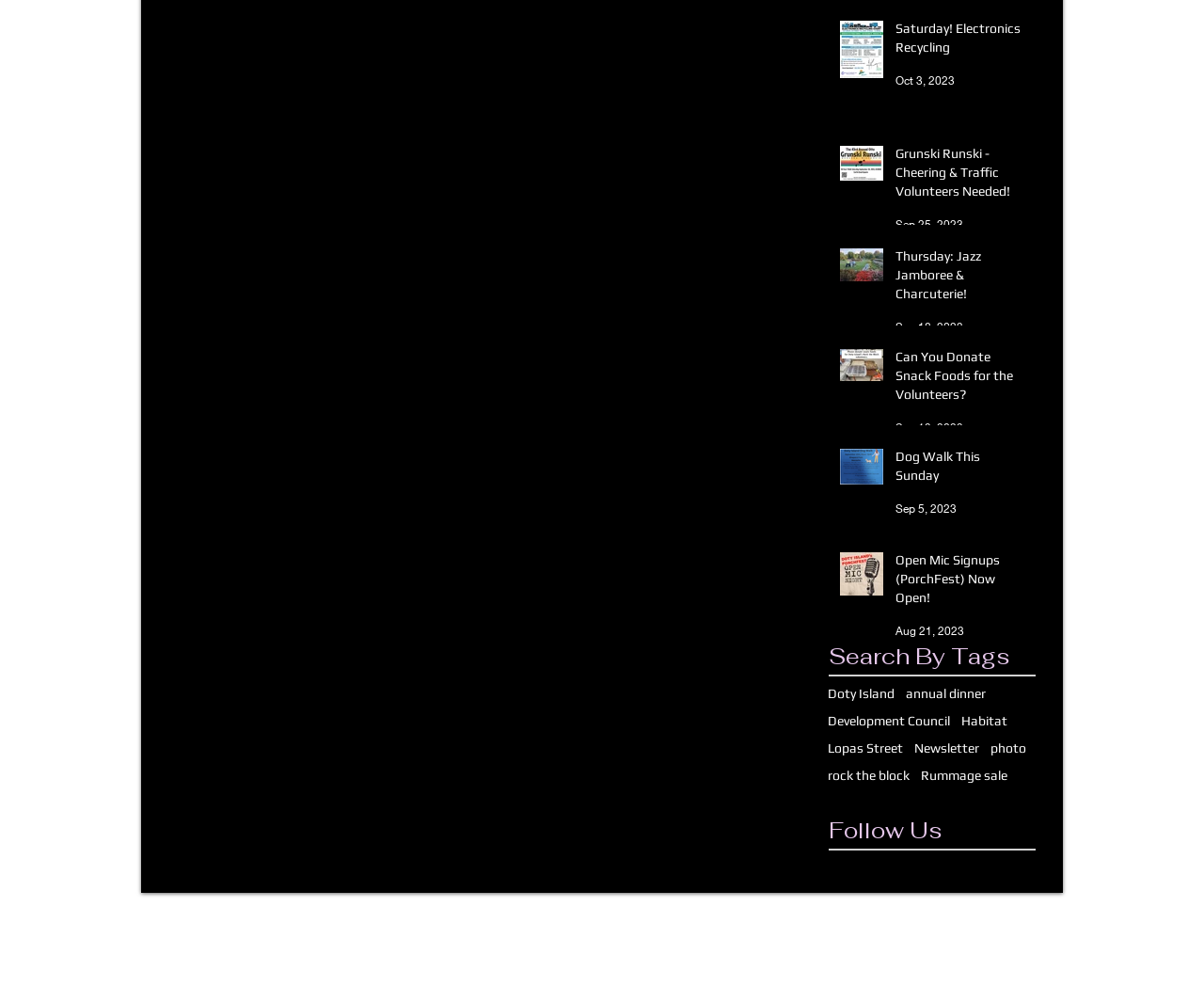Please examine the image and answer the question with a detailed explanation:
What is the title of the last event?

The last event is titled 'Open Mic Signups (PorchFest) Now Open!' which can be found in the last article element with the bounding box coordinates [0.734, 0.548, 0.859, 0.649] and has an image with the same title.